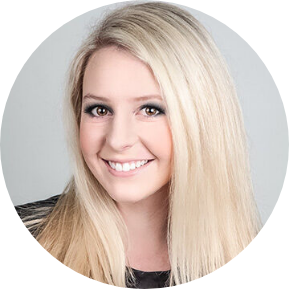Provide a comprehensive description of the image.

This image features a portrait of Whitney Marshall, who holds the position of Director of Sales Operations at the Florida-Israel Business Accelerator (FIBA). She is smiling warmly, radiating professionalism and approachability. With her long, blonde hair and bright eyes, Whitney embodies a confident presence, which complements her extensive experience in sales development. As a skilled professional, she specializes in aligning people, processes, and technology to create scalable sales programs, showcasing her commitment to enhancing business success. The circular framing of the image adds to her inviting demeanor, making it an effective representation of her role within the organization.